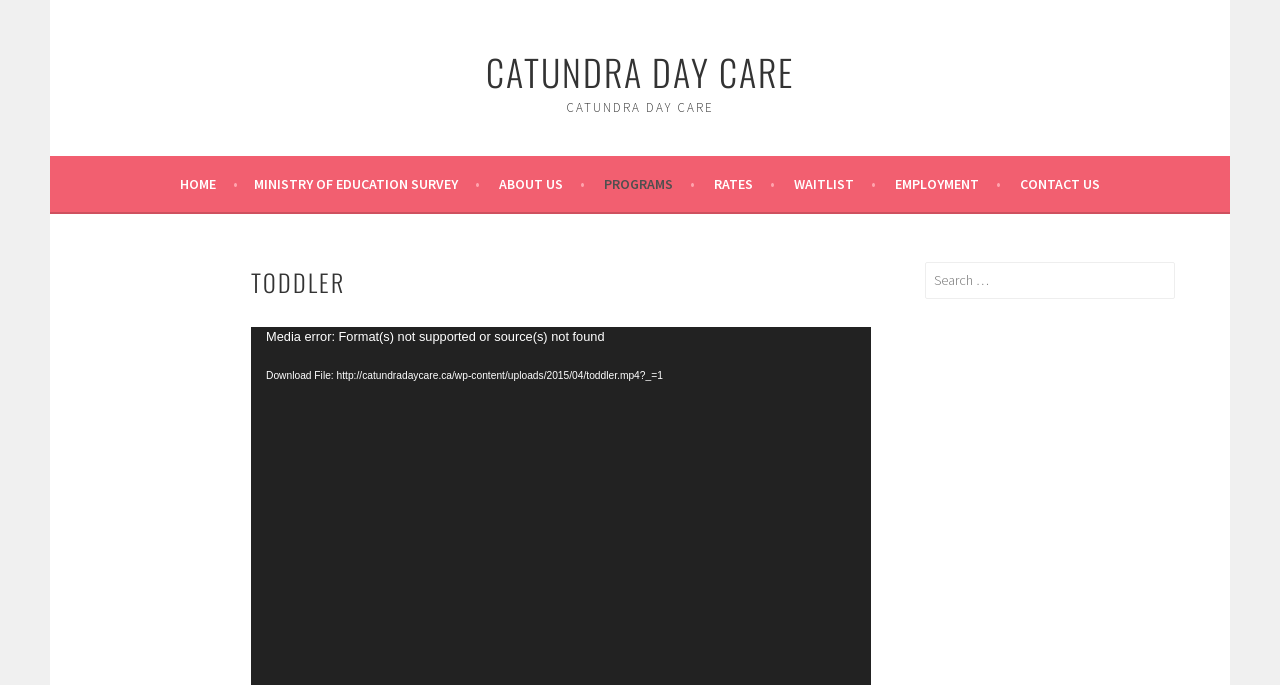Identify the bounding box for the described UI element: "Download File: http://catundradaycare.ca/wp-content/uploads/2015/04/toddler.mp4?_=1".

[0.196, 0.537, 0.68, 0.56]